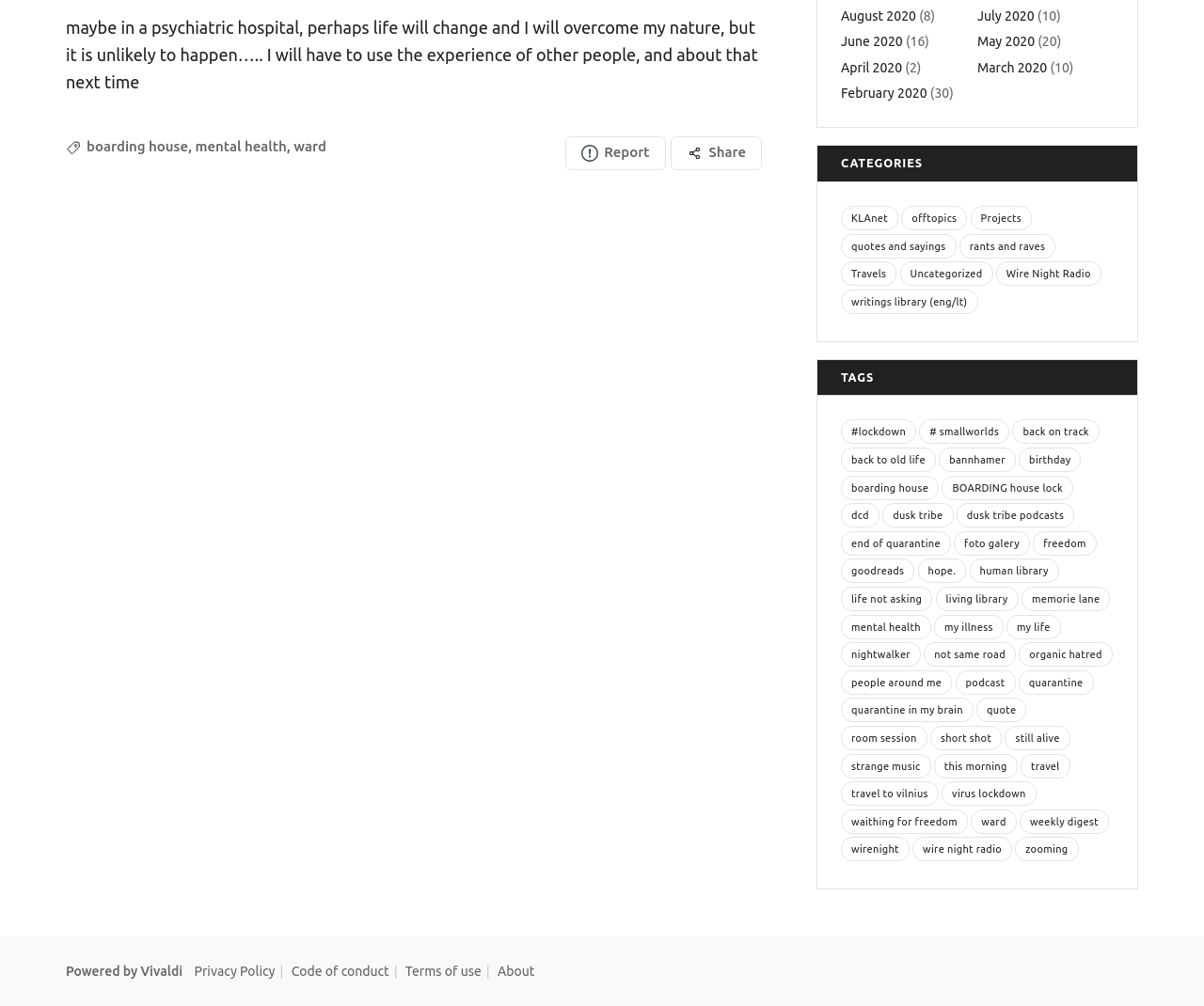Please determine the bounding box of the UI element that matches this description: living library (3). The coordinates should be given as (top-left x, top-left y, bottom-right x, bottom-right y), with all values between 0 and 1.

[0.777, 0.583, 0.846, 0.607]